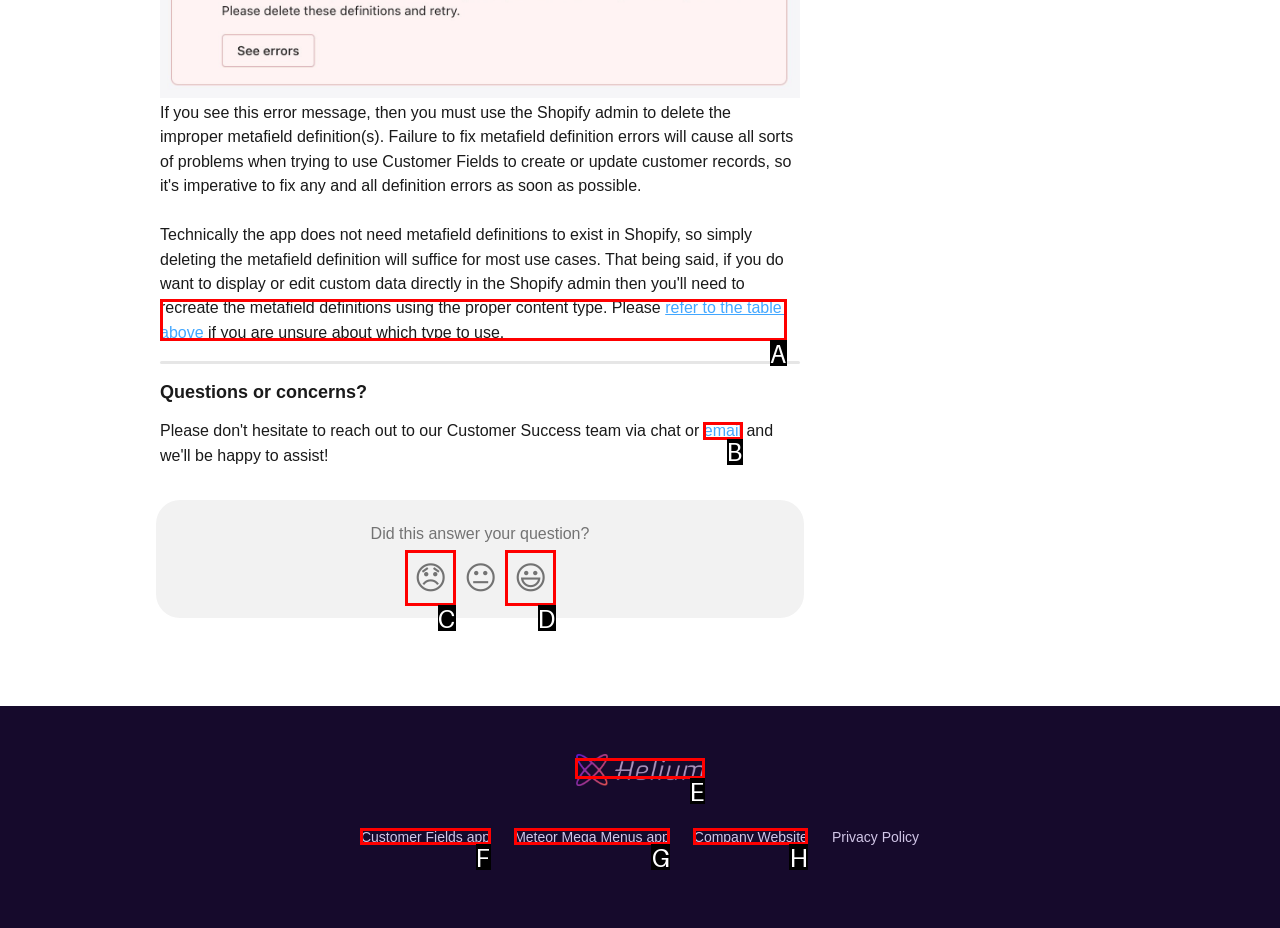Find the UI element described as: alt="Helium Help Center"
Reply with the letter of the appropriate option.

E